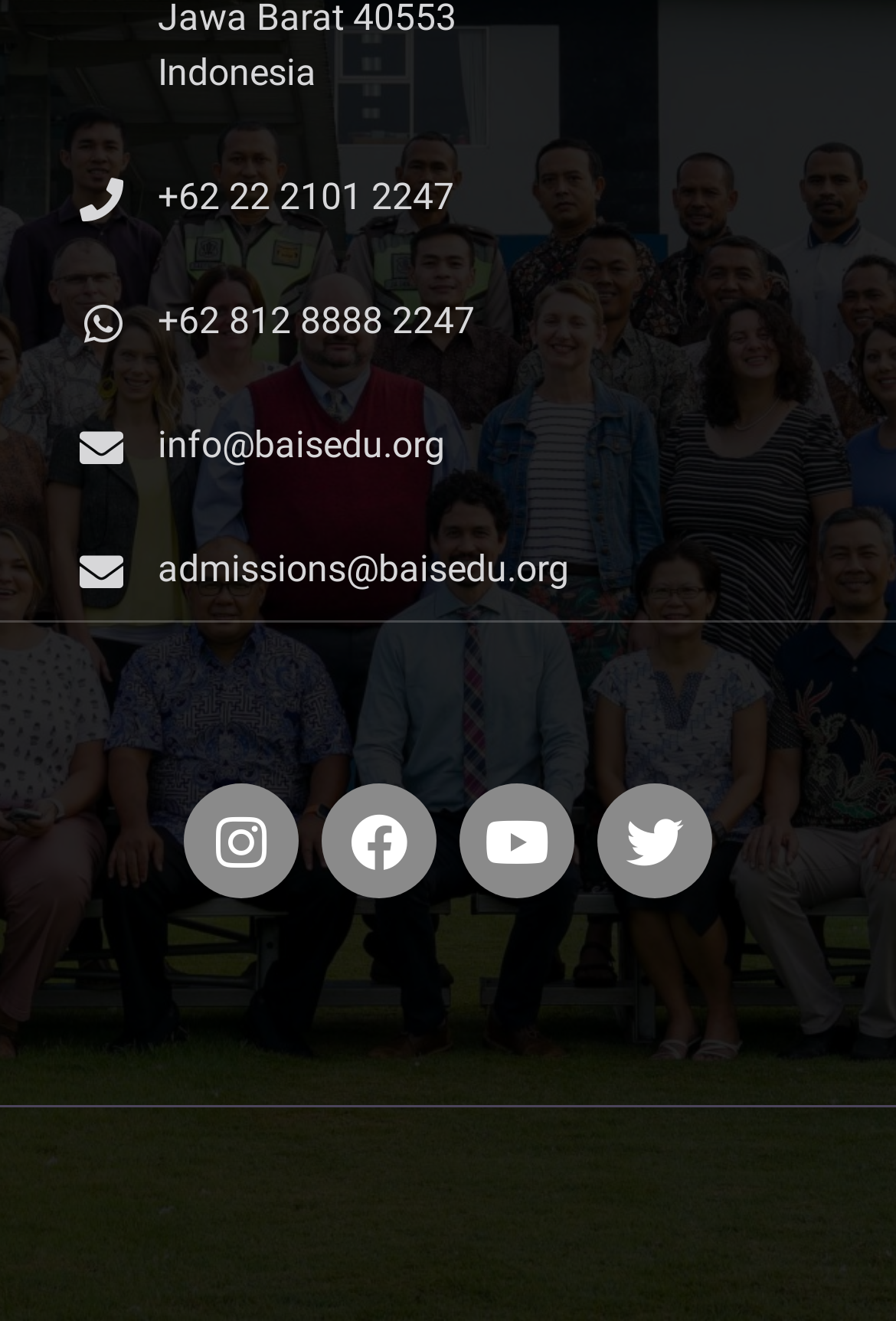Predict the bounding box of the UI element based on the description: "+62 812 8888 2247". The coordinates should be four float numbers between 0 and 1, formatted as [left, top, right, bottom].

[0.077, 0.223, 0.923, 0.265]